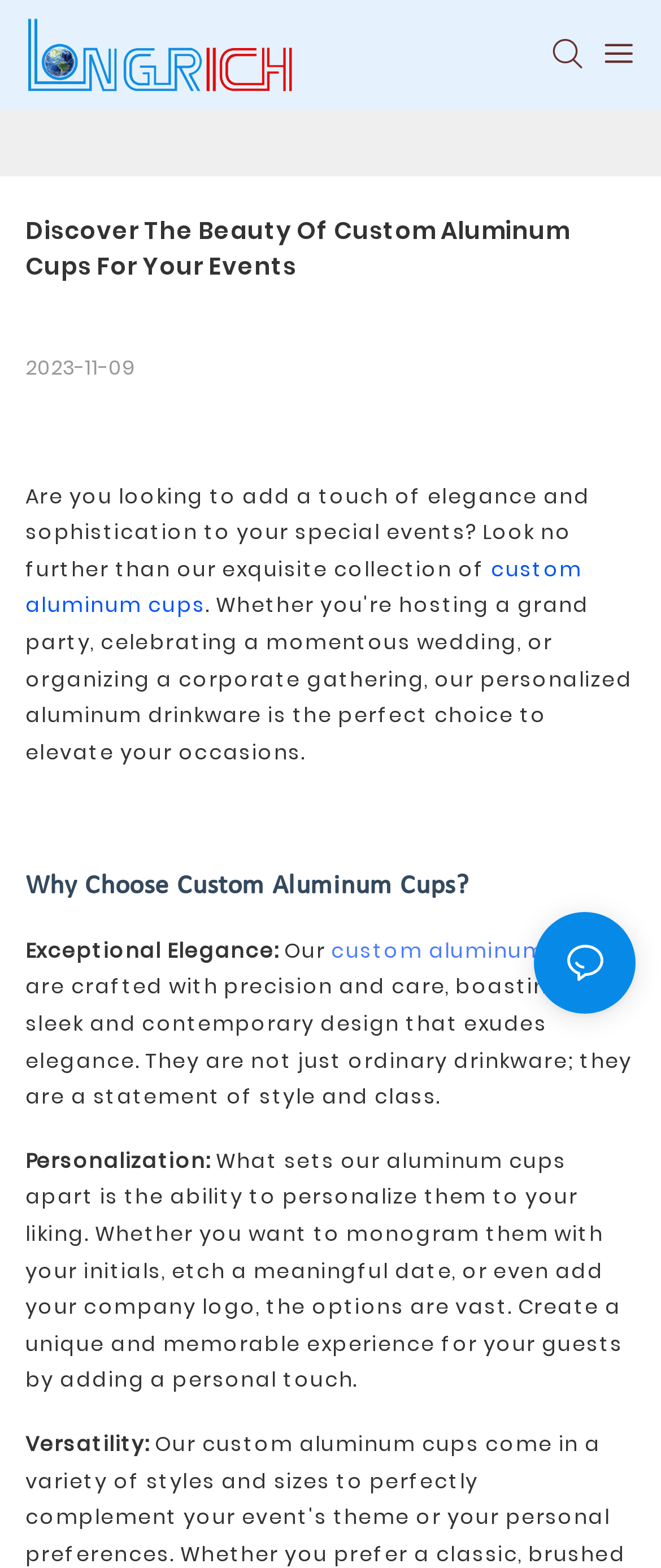Provide a comprehensive description of the webpage.

The webpage is about custom aluminum cups for events, with a focus on their elegance and sophistication. At the top left, there is a link, followed by a search bar on the top right. Below the search bar, a heading "Discover The Beauty Of Custom Aluminum Cups For Your Events" is prominently displayed. 

To the right of the heading, a date "2023-11-09" is shown. Below the date, a paragraph of text explains that the custom aluminum cups can add elegance and sophistication to special events. The text also contains a link to "custom aluminum cups". 

Further down, a heading "Why Choose Custom Aluminum Cups?" is displayed, followed by three sections: "Exceptional Elegance", "Personalization", and "Versatility". Each section has a brief description of the benefits of custom aluminum cups, with links to "custom" and "aluminum cup" in the "Exceptional Elegance" section. The descriptions highlight the cups' sleek design, ability to be personalized, and versatility in use.